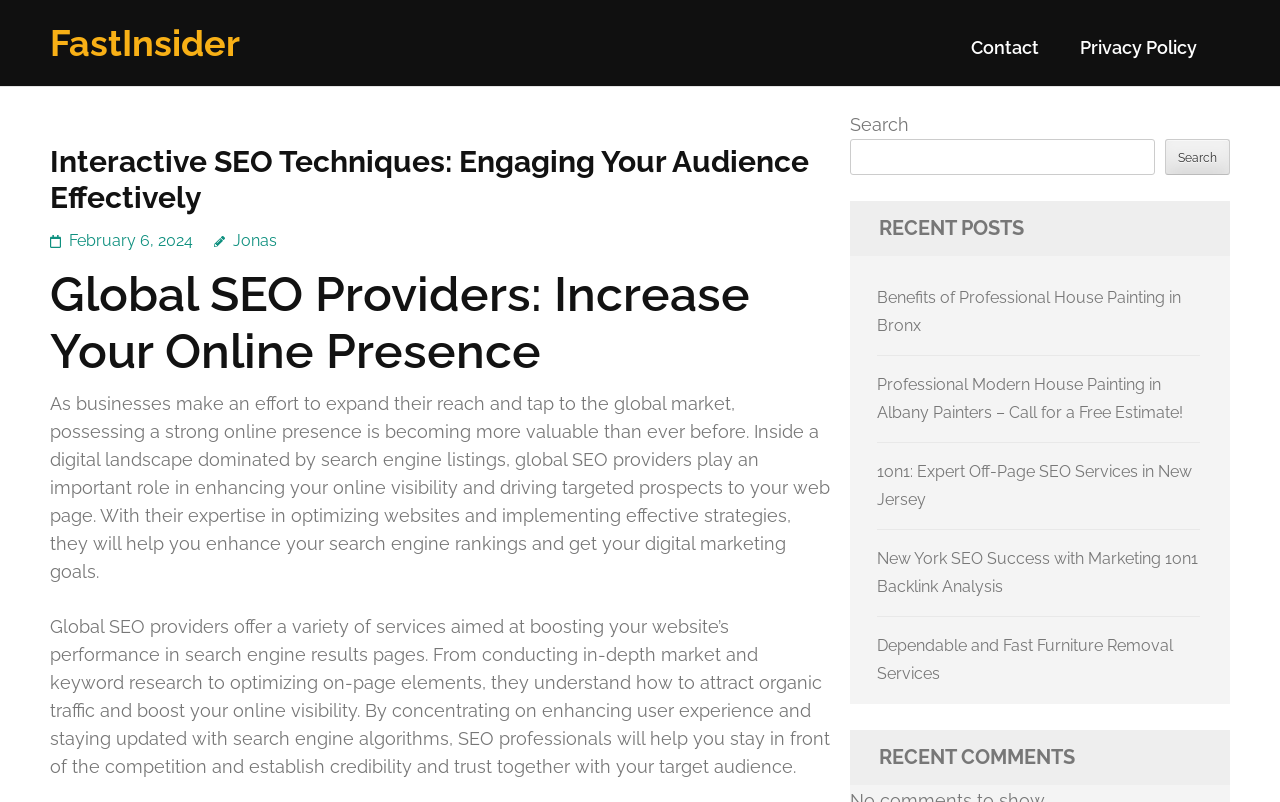How many recent comments are listed?
Please answer the question as detailed as possible.

I found this answer by looking at the recent comments section, which has a heading 'RECENT COMMENTS' but does not list any comments. This suggests that there are no recent comments listed.